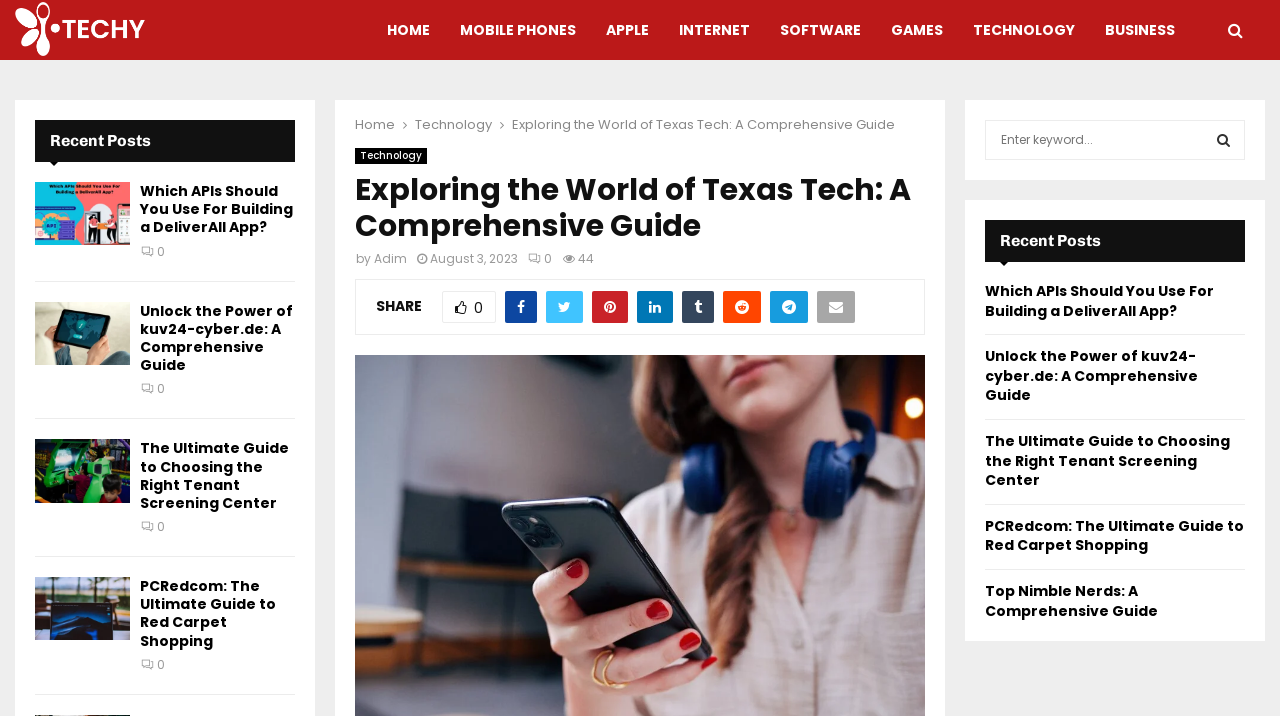Give a concise answer using only one word or phrase for this question:
What is the search box placeholder text?

Search for: